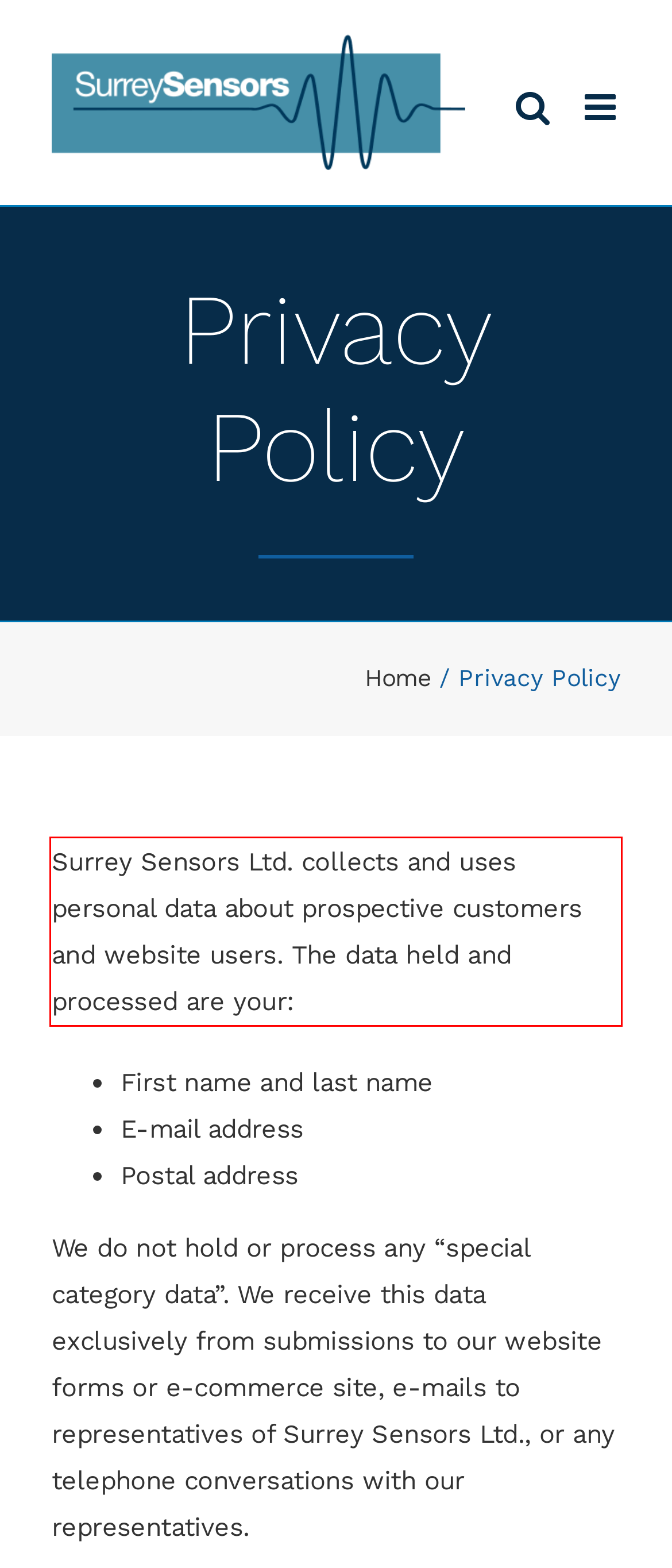Please extract the text content within the red bounding box on the webpage screenshot using OCR.

Surrey Sensors Ltd. collects and uses personal data about prospective customers and website users. The data held and processed are your: